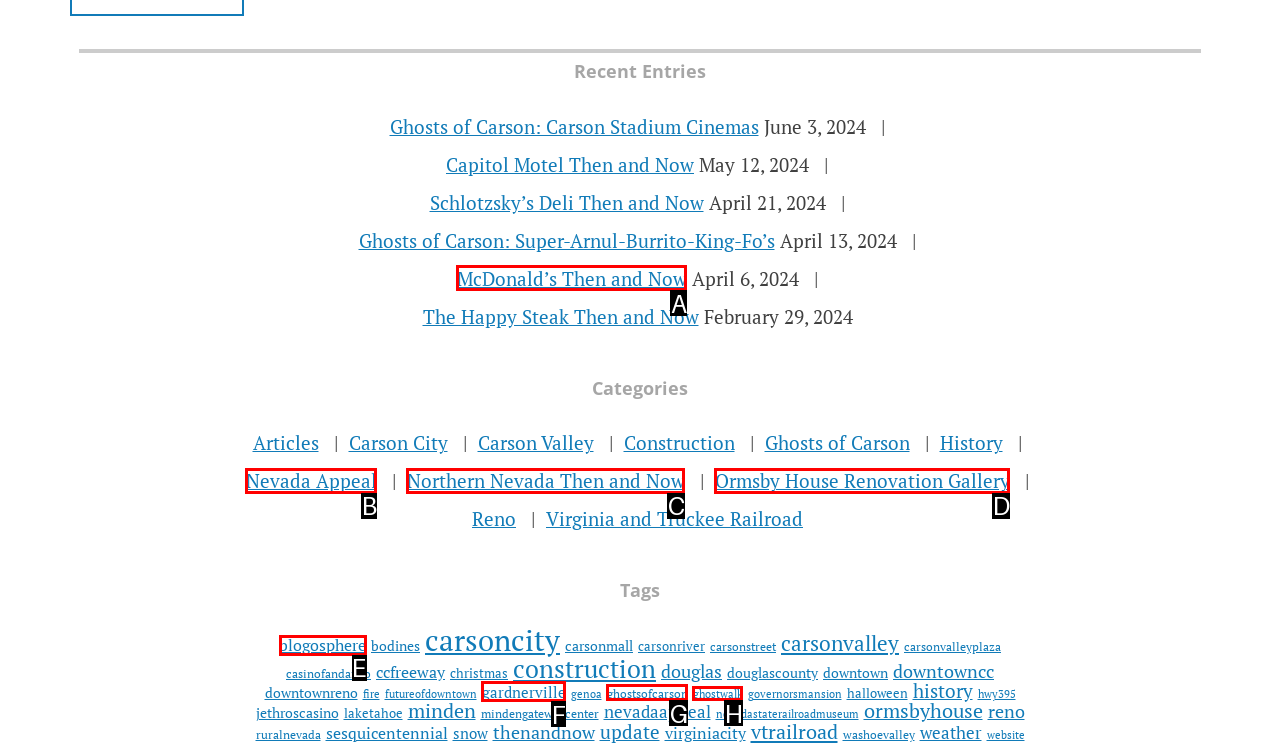Determine the option that aligns with this description: Nevada Appeal
Reply with the option's letter directly.

B